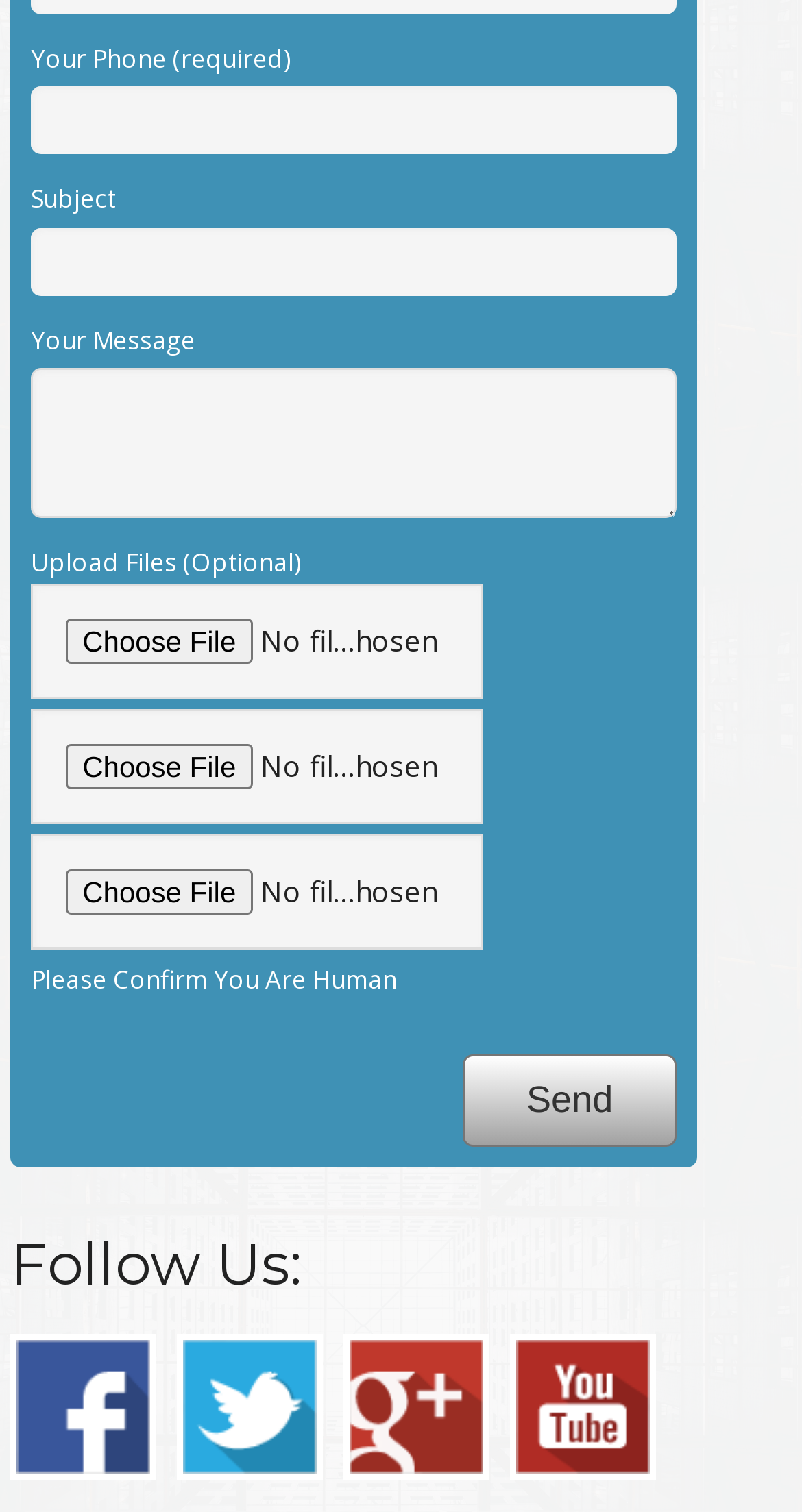What is the last field in the form?
Can you provide a detailed and comprehensive answer to the question?

The last field in the form is the 'Send' button because it appears at the bottom of the form and has a bounding box coordinate that is lower than the other fields.